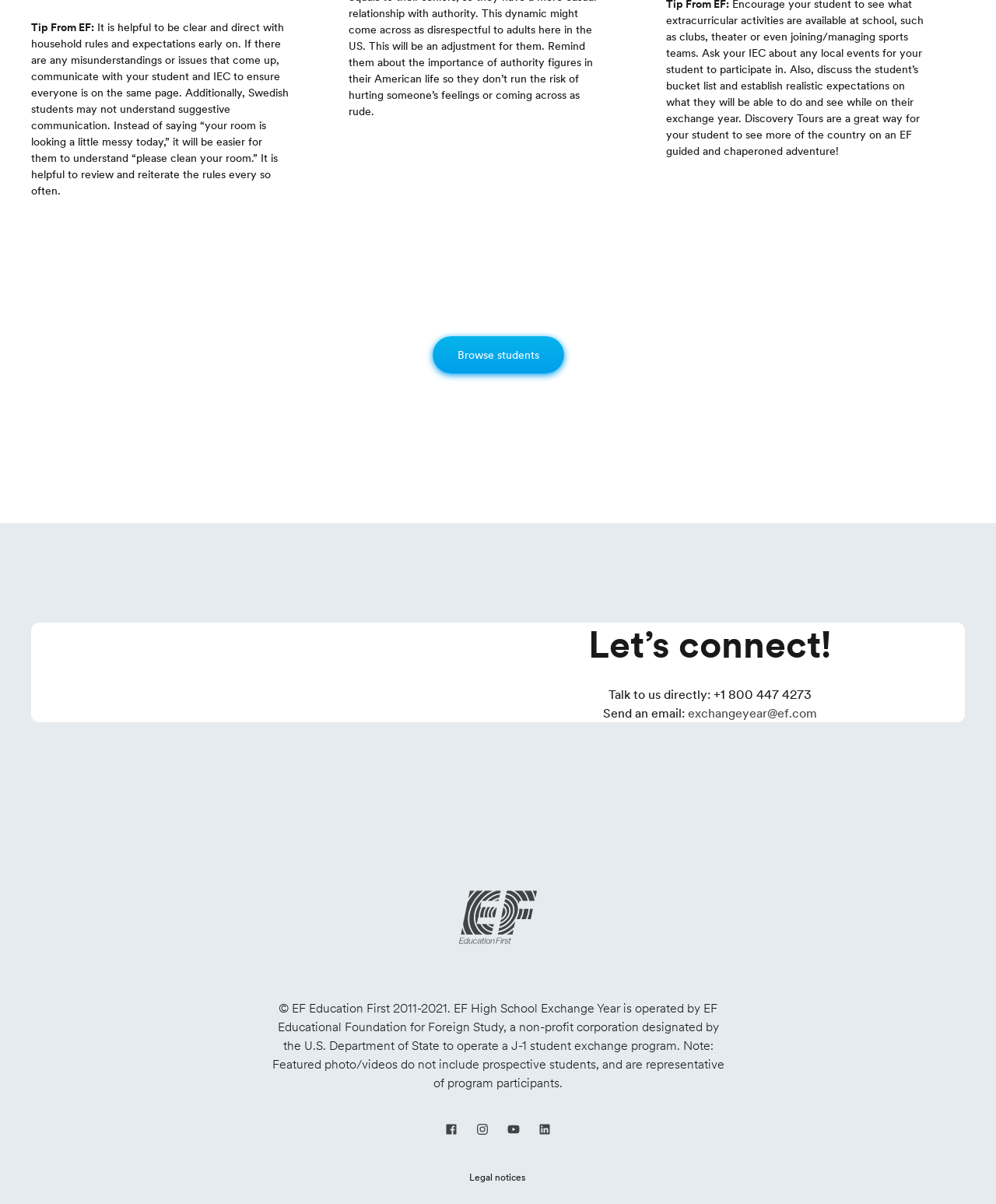Based on the element description, predict the bounding box coordinates (top-left x, top-left y, bottom-right x, bottom-right y) for the UI element in the screenshot: Services

None